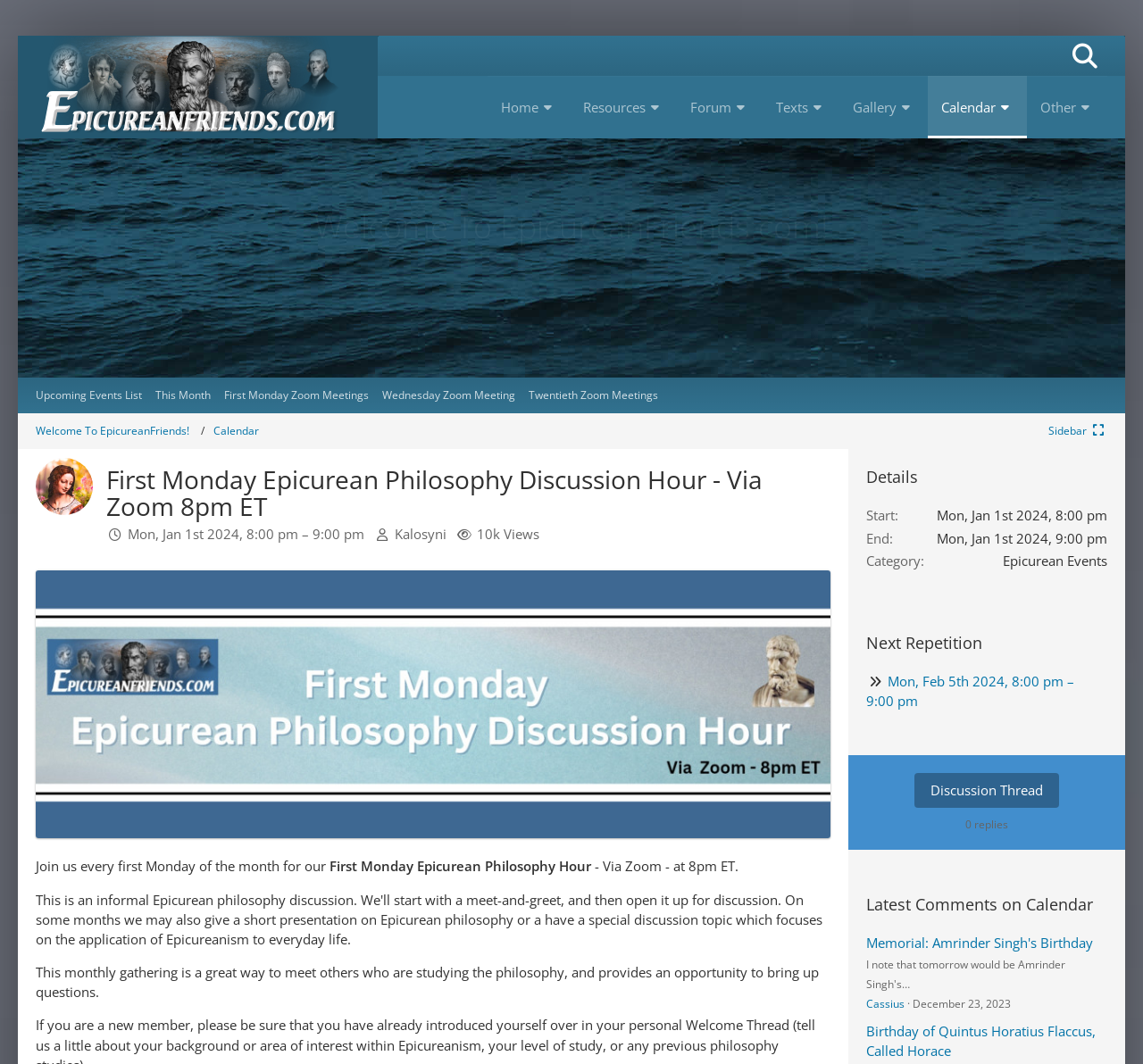Identify the bounding box of the UI component described as: "Sign In Now".

[0.243, 0.281, 0.478, 0.321]